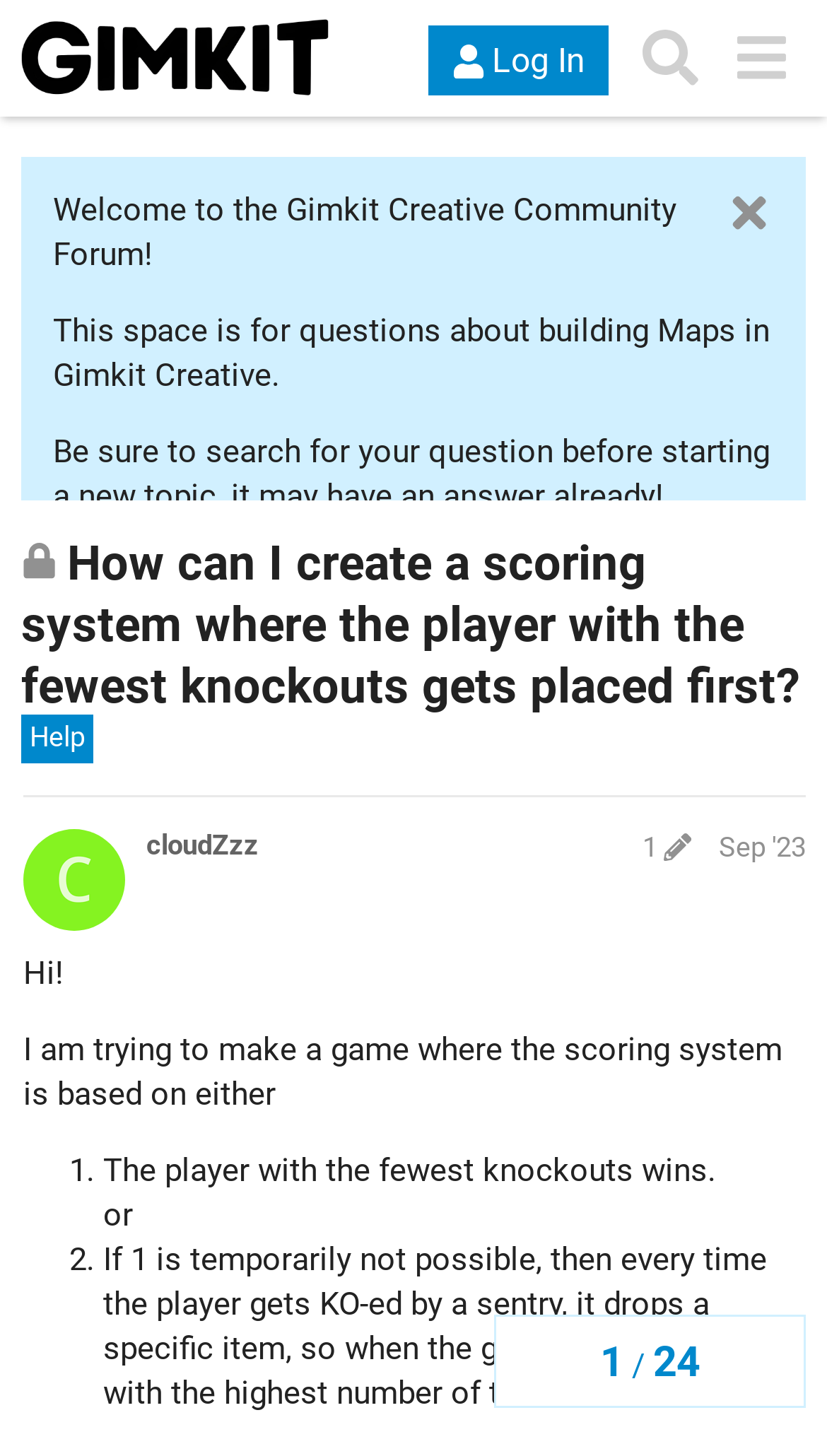Please determine the bounding box coordinates for the UI element described as: "feedback.gimkit.com".

[0.379, 0.616, 0.741, 0.642]